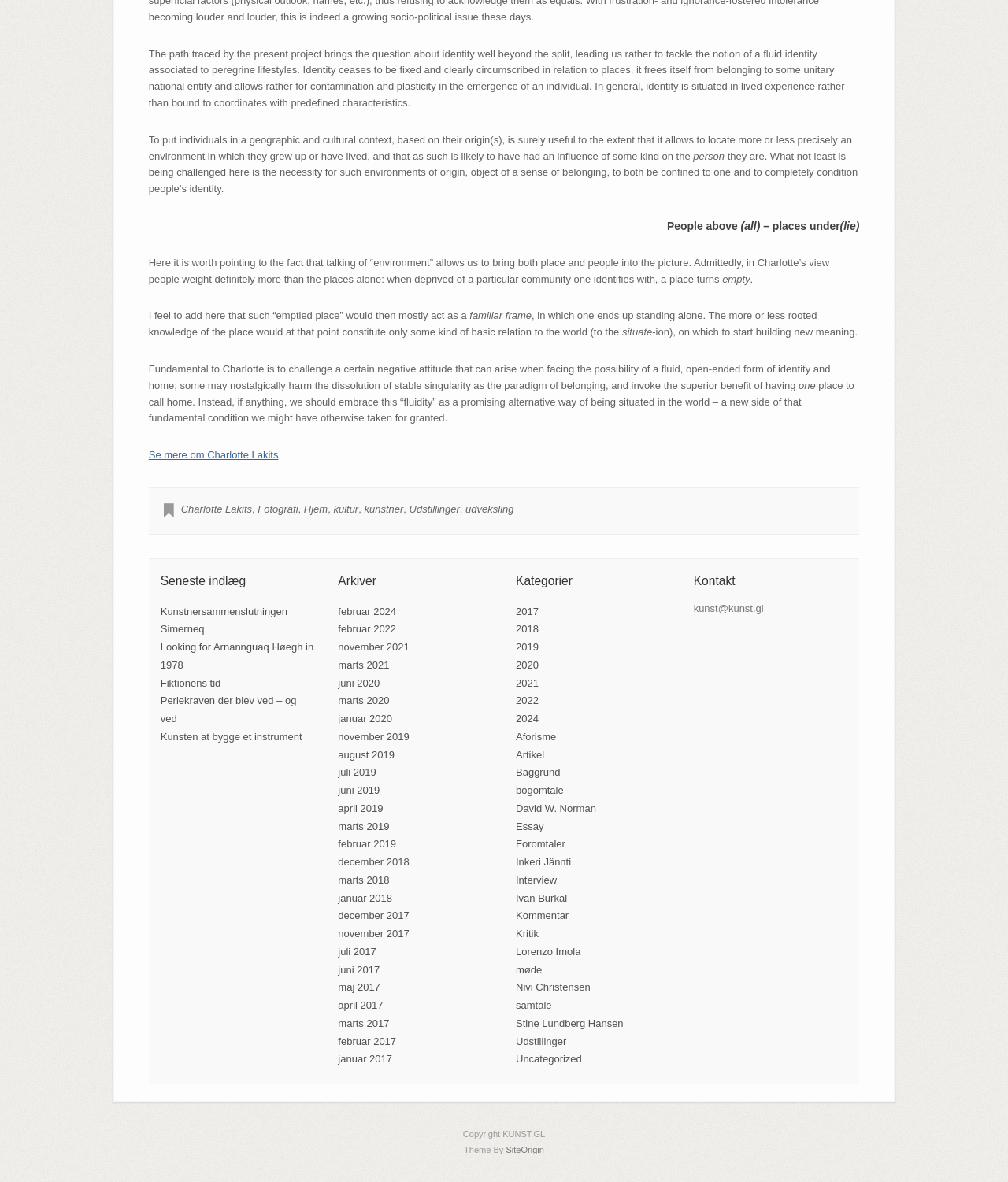What is the name of the person mentioned in the text?
Provide a concise answer using a single word or phrase based on the image.

Charlotte Lakits